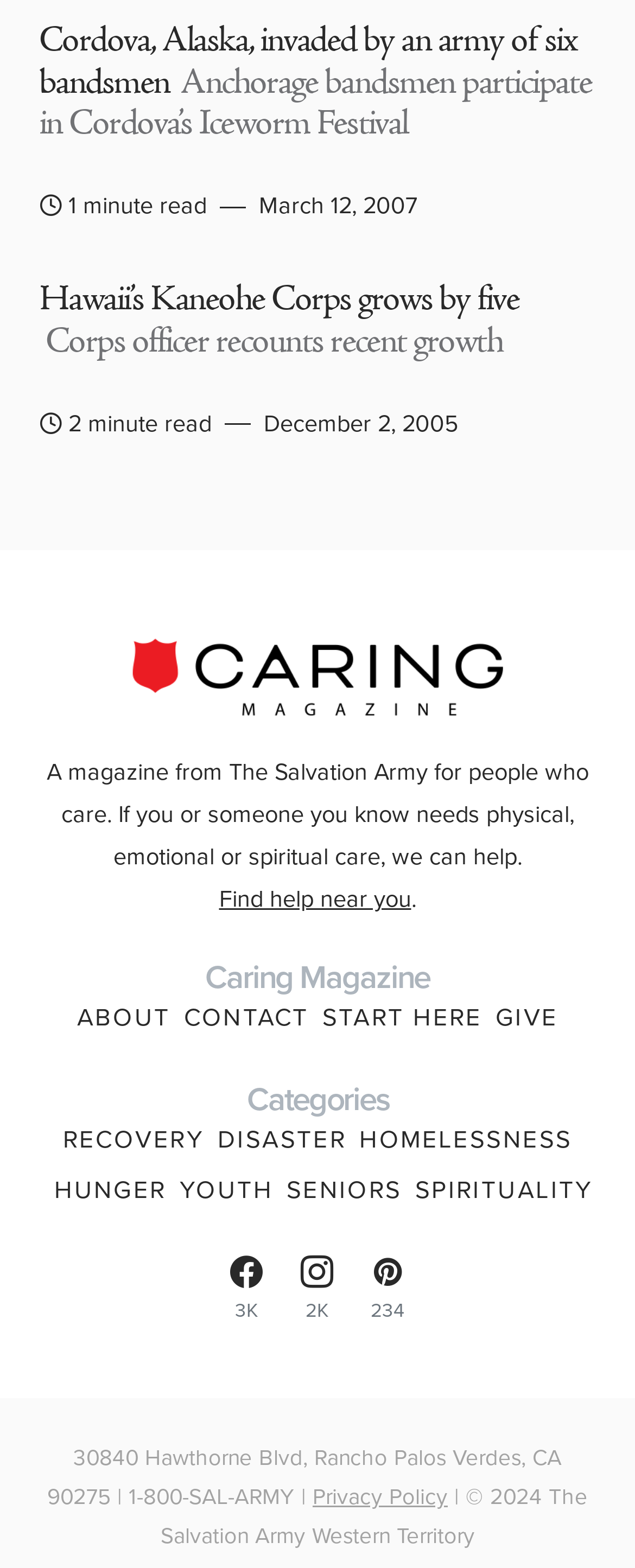Determine the bounding box coordinates of the target area to click to execute the following instruction: "Find help near you."

[0.345, 0.562, 0.647, 0.585]